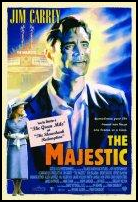Provide a comprehensive description of the image.

The image features a captivating movie poster for "The Majestic," starring Jim Carrey. The artwork vividly showcases Carrey's character, whose expression reflects a blend of contemplation and determination. The background is adorned with a dramatic blend of light and color, emphasizing the film's emotional depth and thematic elements. Prominently displayed is the film’s title, "THE MAJESTIC," rendered in bold letters that draw the viewer’s attention. The poster evokes a sense of nostalgia and connection, hinting at the film's exploration of identity and ambition against the backdrop of a small-town setting. The overall design communicates the film's dramatic narrative, inviting audiences to delve into the story of personal discovery and resilience.